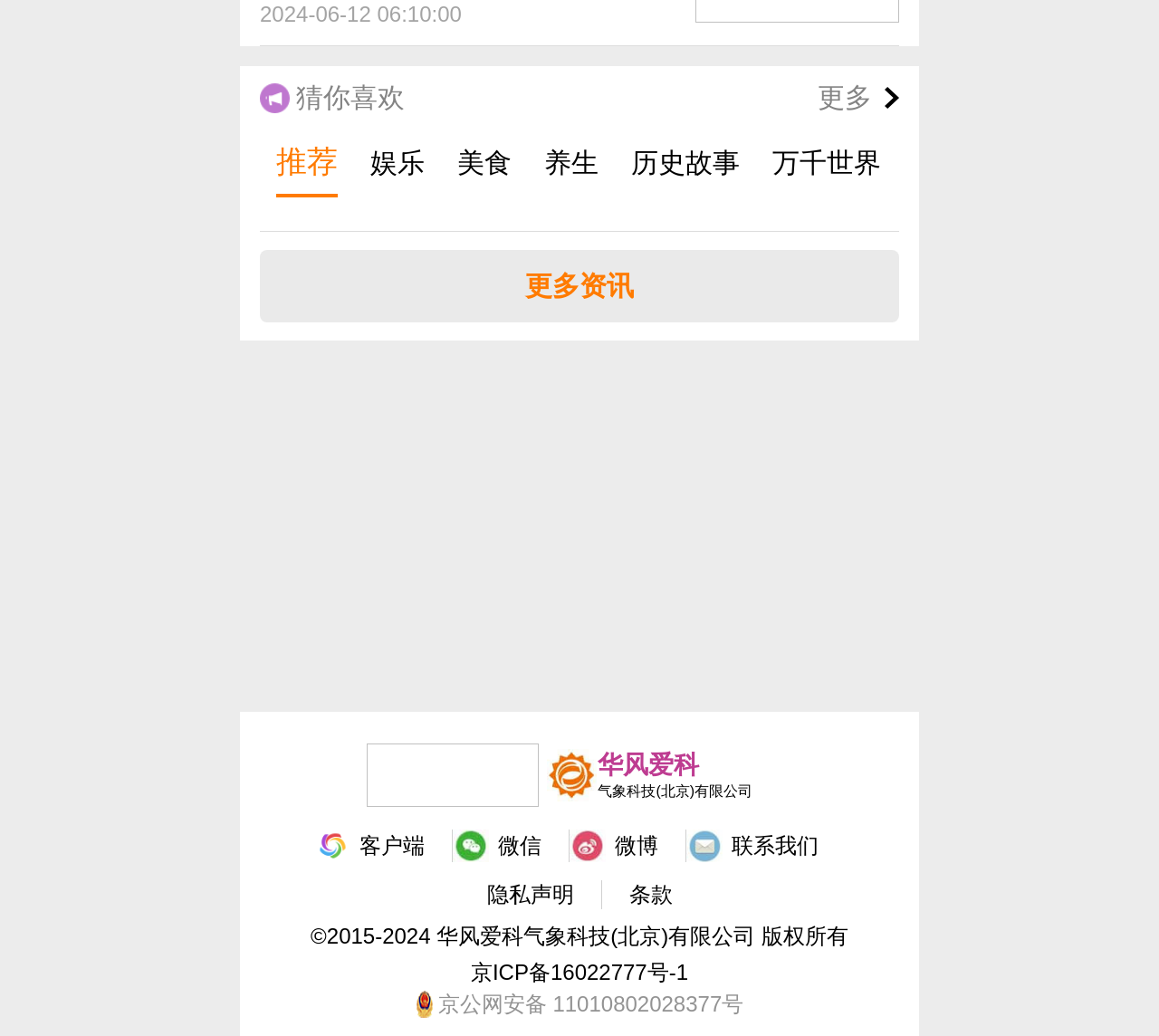Please find and report the bounding box coordinates of the element to click in order to perform the following action: "Check the '客户端' link". The coordinates should be expressed as four float numbers between 0 and 1, in the format [left, top, right, bottom].

[0.271, 0.801, 0.39, 0.832]